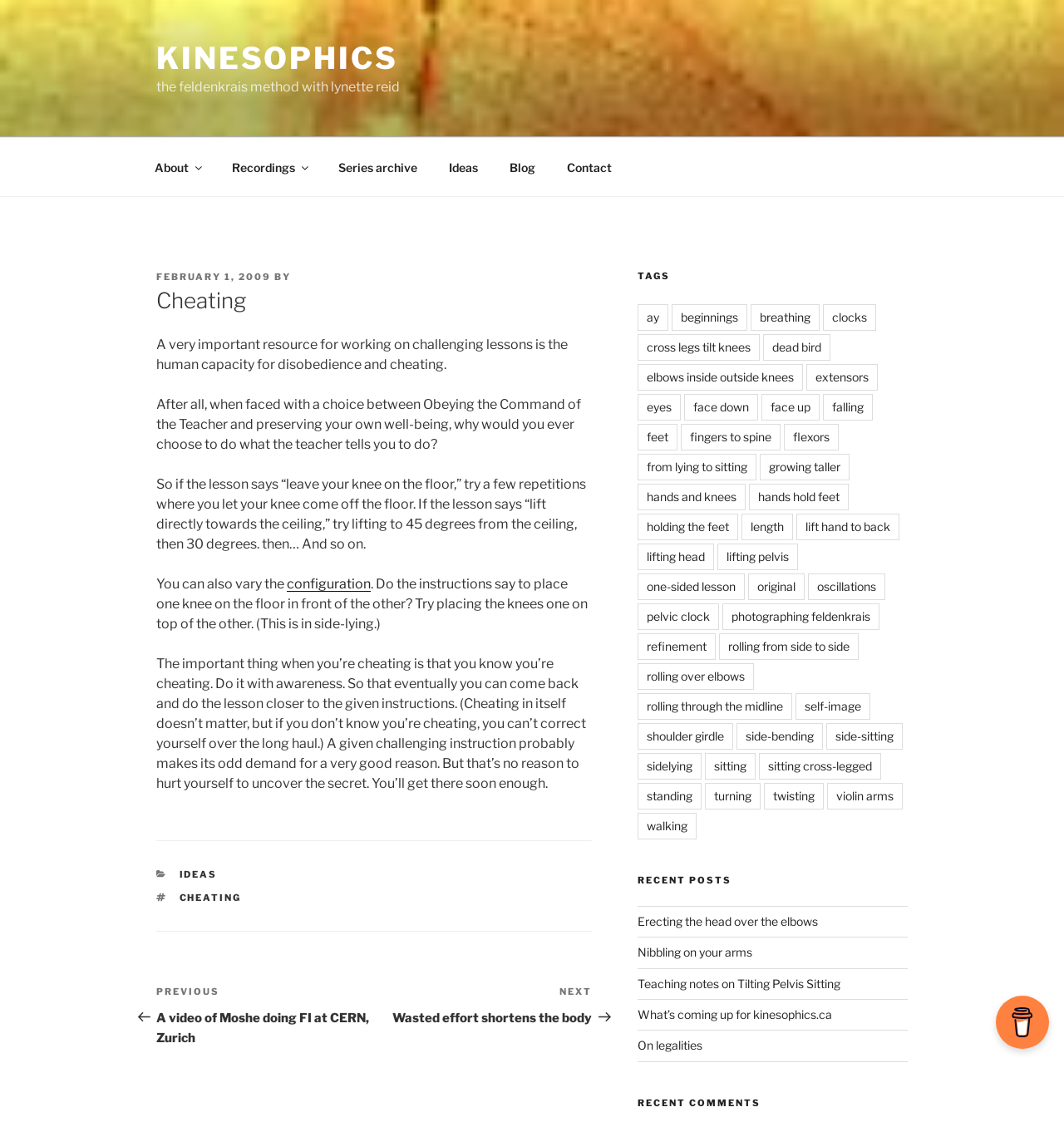Locate the bounding box coordinates of the segment that needs to be clicked to meet this instruction: "read the second news article".

None